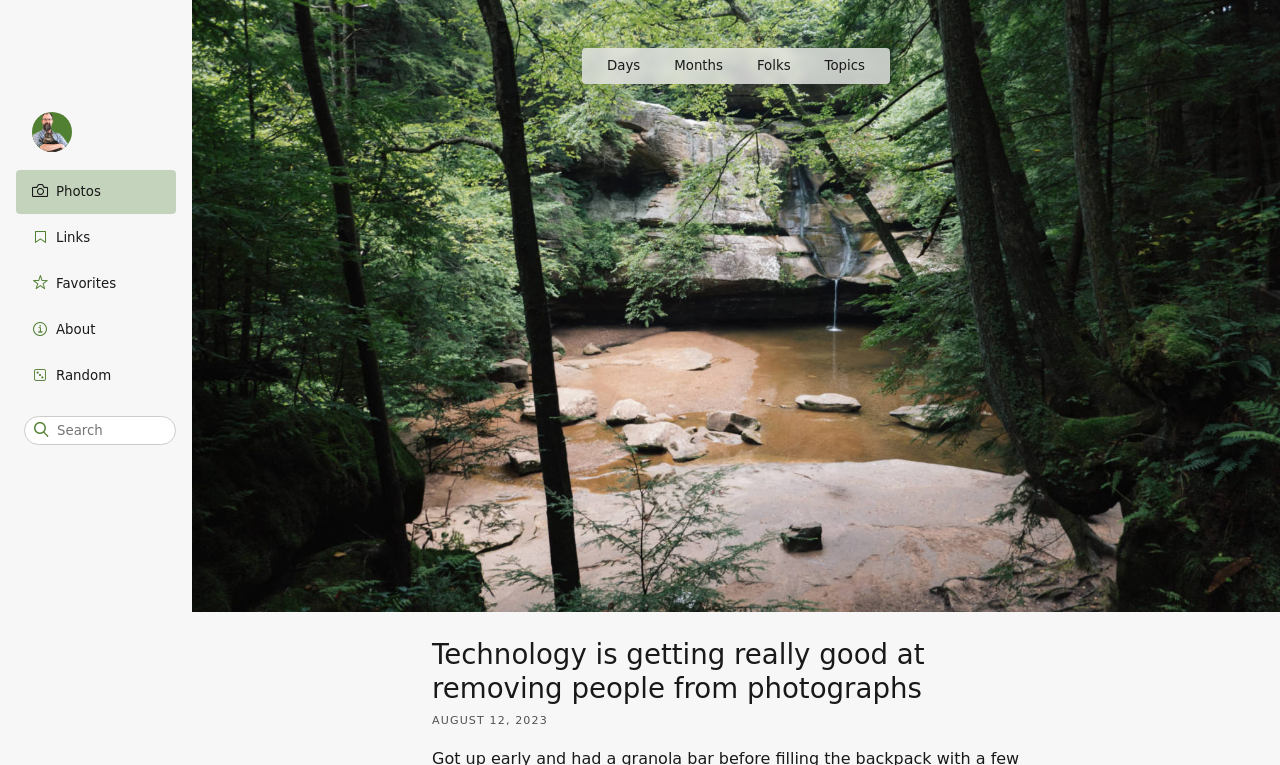What is the purpose of the search box?
Examine the image closely and answer the question with as much detail as possible.

The search box is located at the top of the webpage with a label 'SEARCH FOR:' and a submit button, indicating that it is used to search for content on the website.